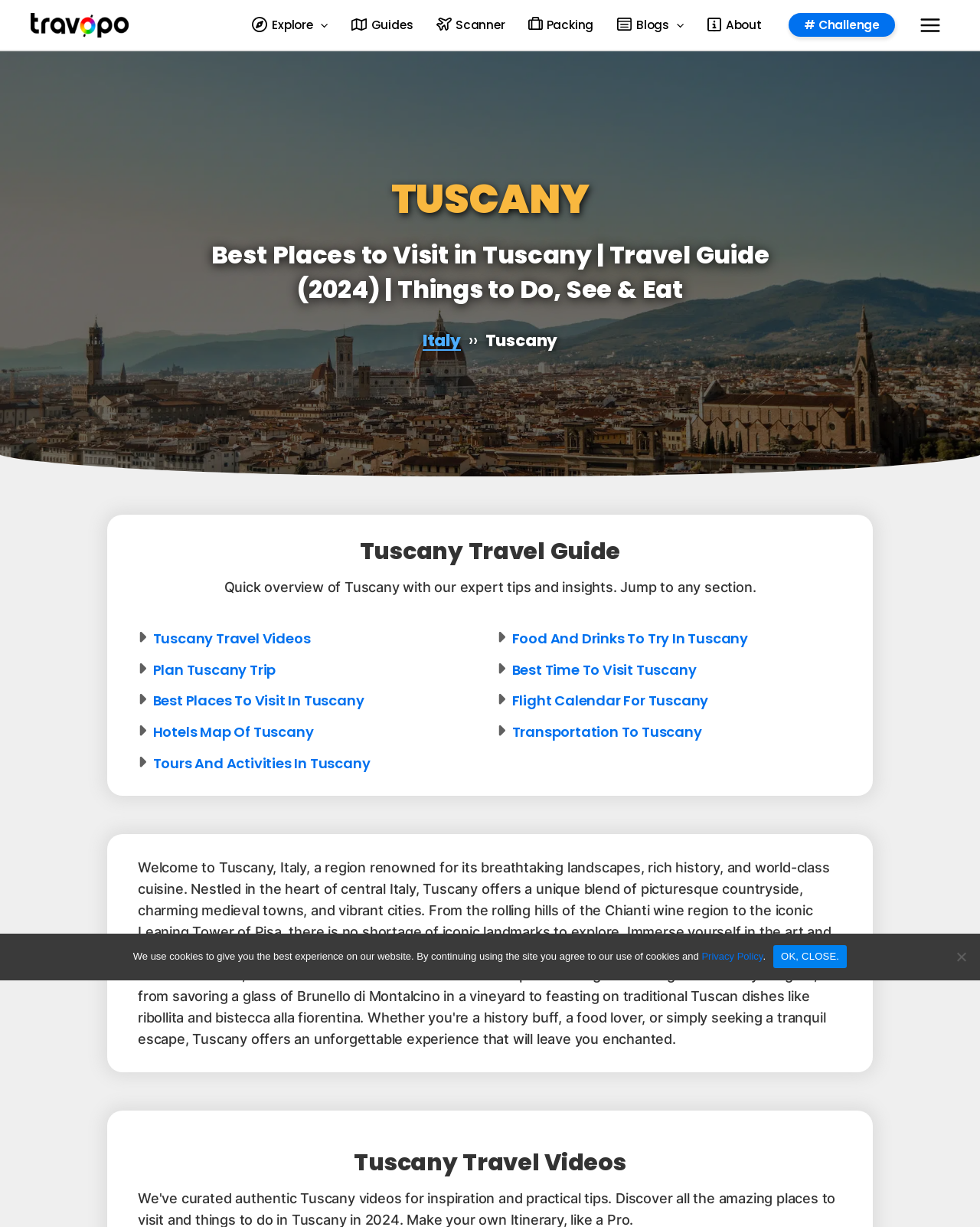Please give the bounding box coordinates of the area that should be clicked to fulfill the following instruction: "Plan a trip to Tuscany". The coordinates should be in the format of four float numbers from 0 to 1, i.e., [left, top, right, bottom].

[0.141, 0.538, 0.281, 0.553]